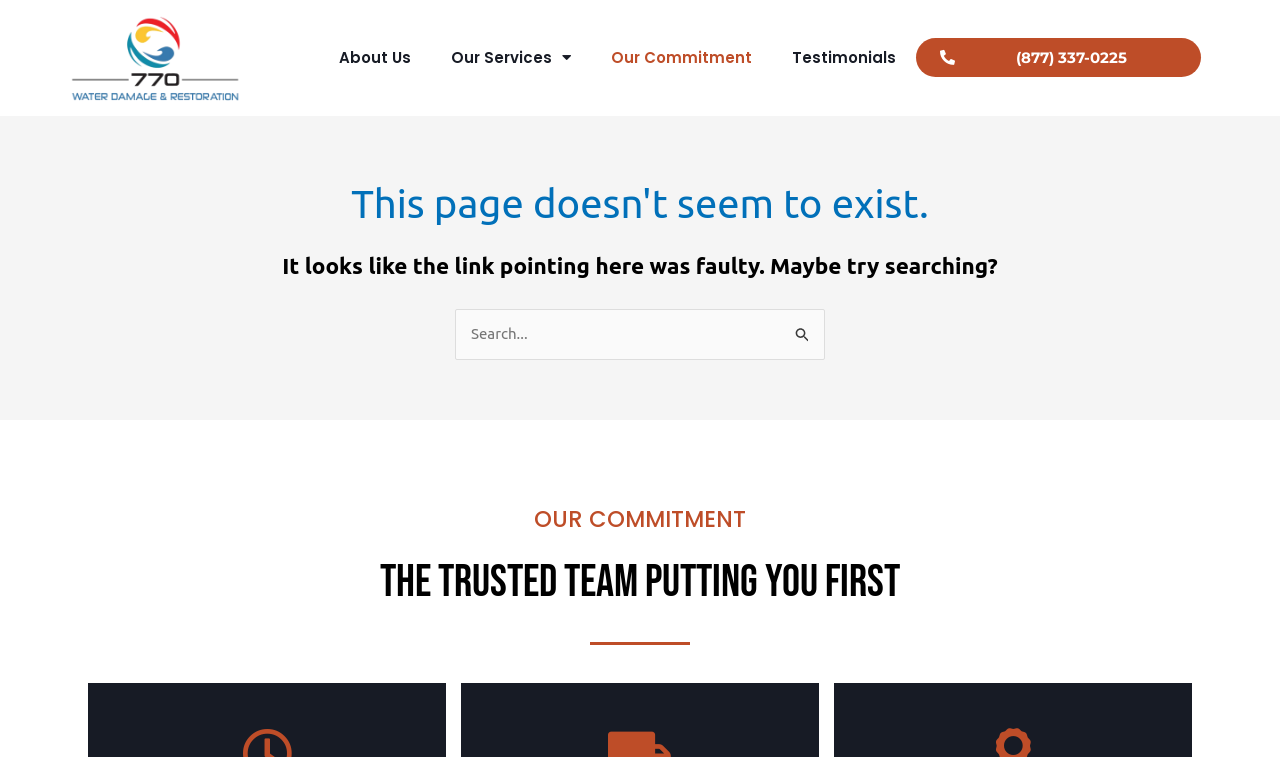Generate an in-depth caption that captures all aspects of the webpage.

The webpage is a "Page Not Found" error page for 770 Water Damage. At the top, there are six links in a row, including an empty link, "About Us", "Our Services" with a dropdown menu, "Our Commitment", "Testimonials", and a phone number "(877) 337-0225". 

Below the links, there is a header section with a heading that reads "This page doesn't seem to exist." 

Under the header, there is a paragraph of text that says "It looks like the link pointing here was faulty. Maybe try searching?" 

To the right of the paragraph, there is a search box with a label "Search for:" and a submit button with a magnifying glass icon. 

Further down the page, there are two headings, "OUR COMMITMENT" and "The trusted team putting you first", which are likely related to the company's mission or values.